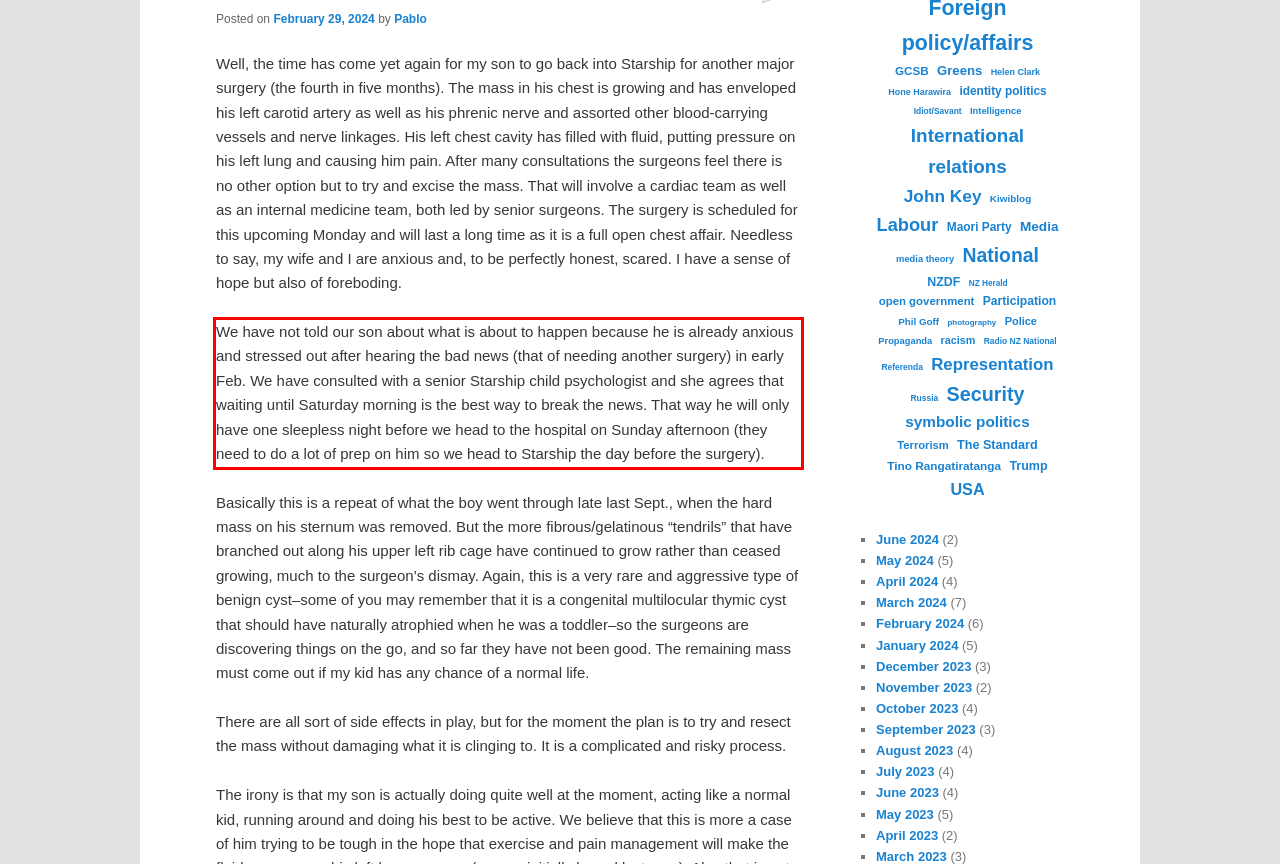Within the provided webpage screenshot, find the red rectangle bounding box and perform OCR to obtain the text content.

We have not told our son about what is about to happen because he is already anxious and stressed out after hearing the bad news (that of needing another surgery) in early Feb. We have consulted with a senior Starship child psychologist and she agrees that waiting until Saturday morning is the best way to break the news. That way he will only have one sleepless night before we head to the hospital on Sunday afternoon (they need to do a lot of prep on him so we head to Starship the day before the surgery).